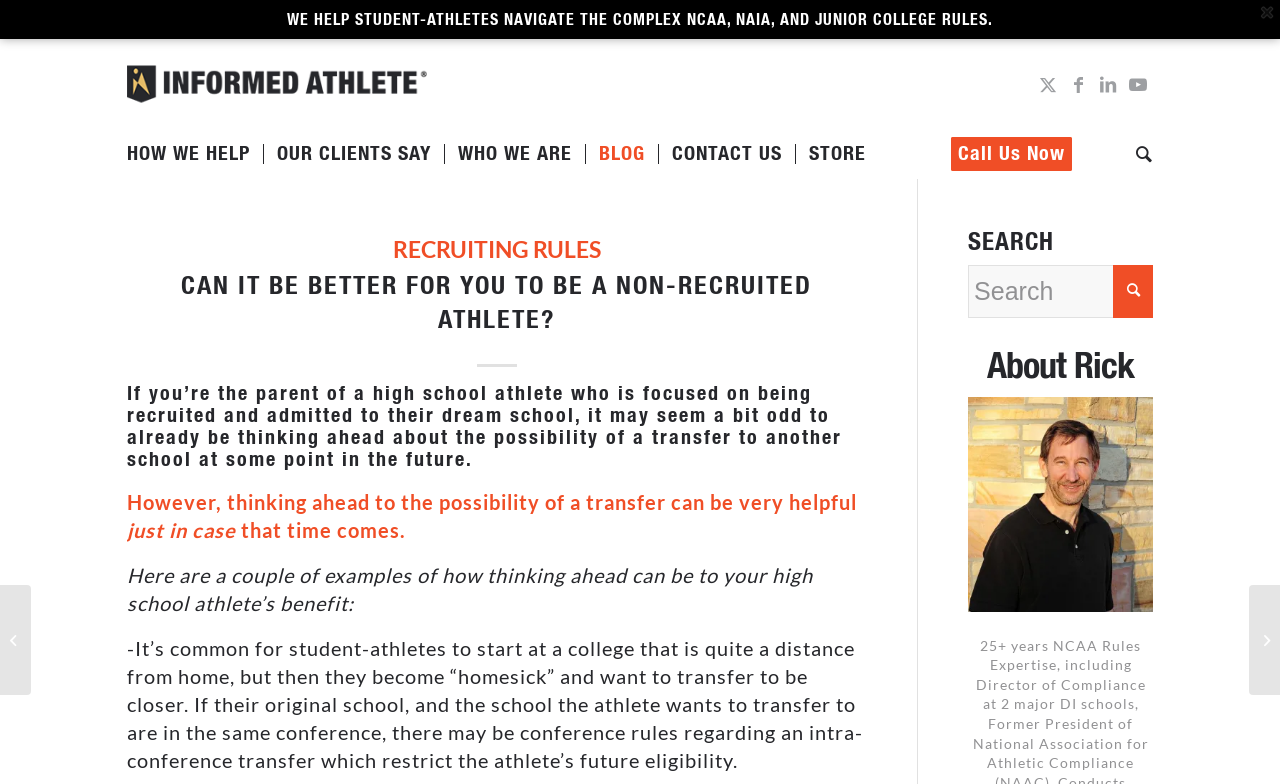Using the description: "CONTACT US", identify the bounding box of the corresponding UI element in the screenshot.

[0.514, 0.165, 0.621, 0.229]